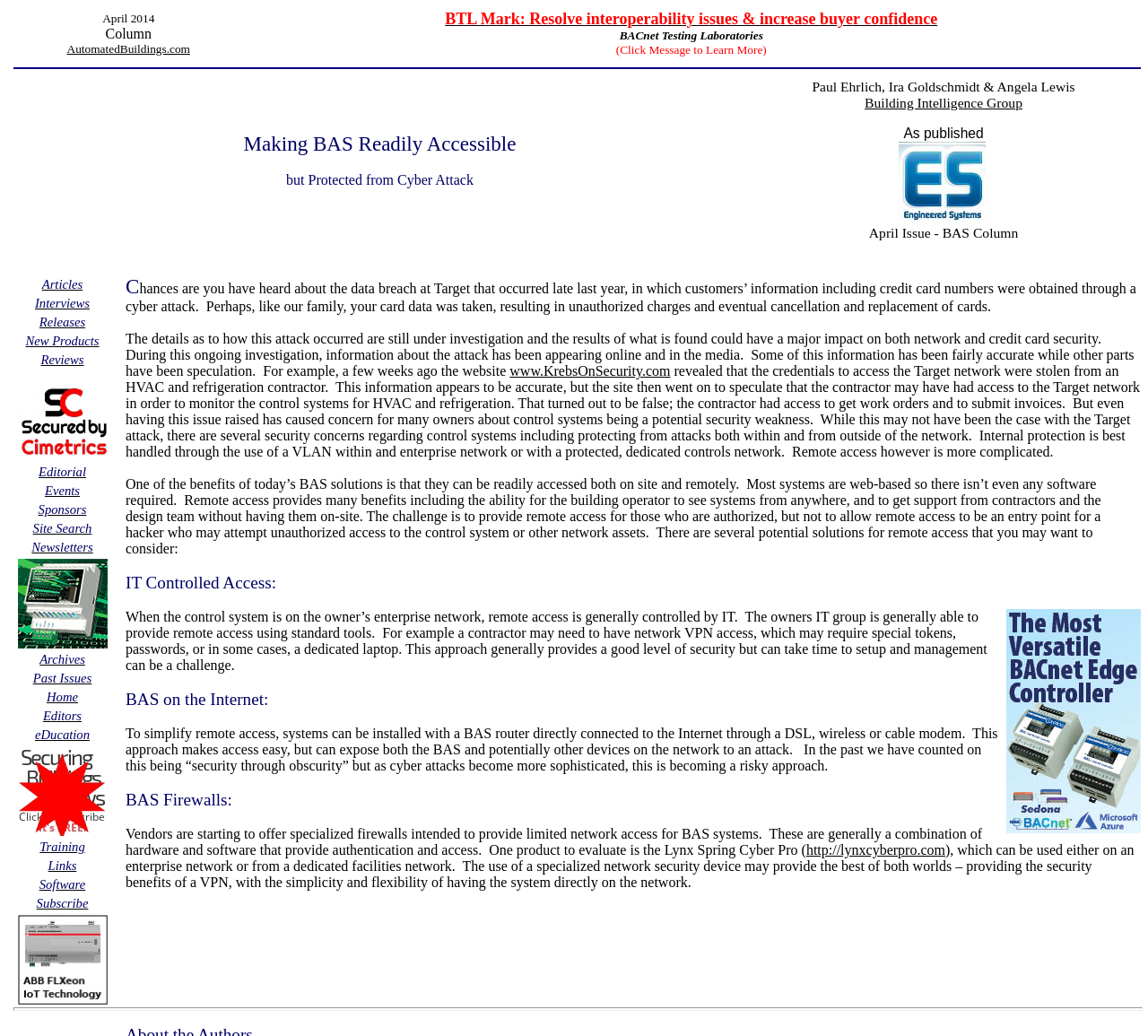Please find the bounding box coordinates of the element that you should click to achieve the following instruction: "Visit the Building Intelligence Group website". The coordinates should be presented as four float numbers between 0 and 1: [left, top, right, bottom].

[0.753, 0.092, 0.891, 0.106]